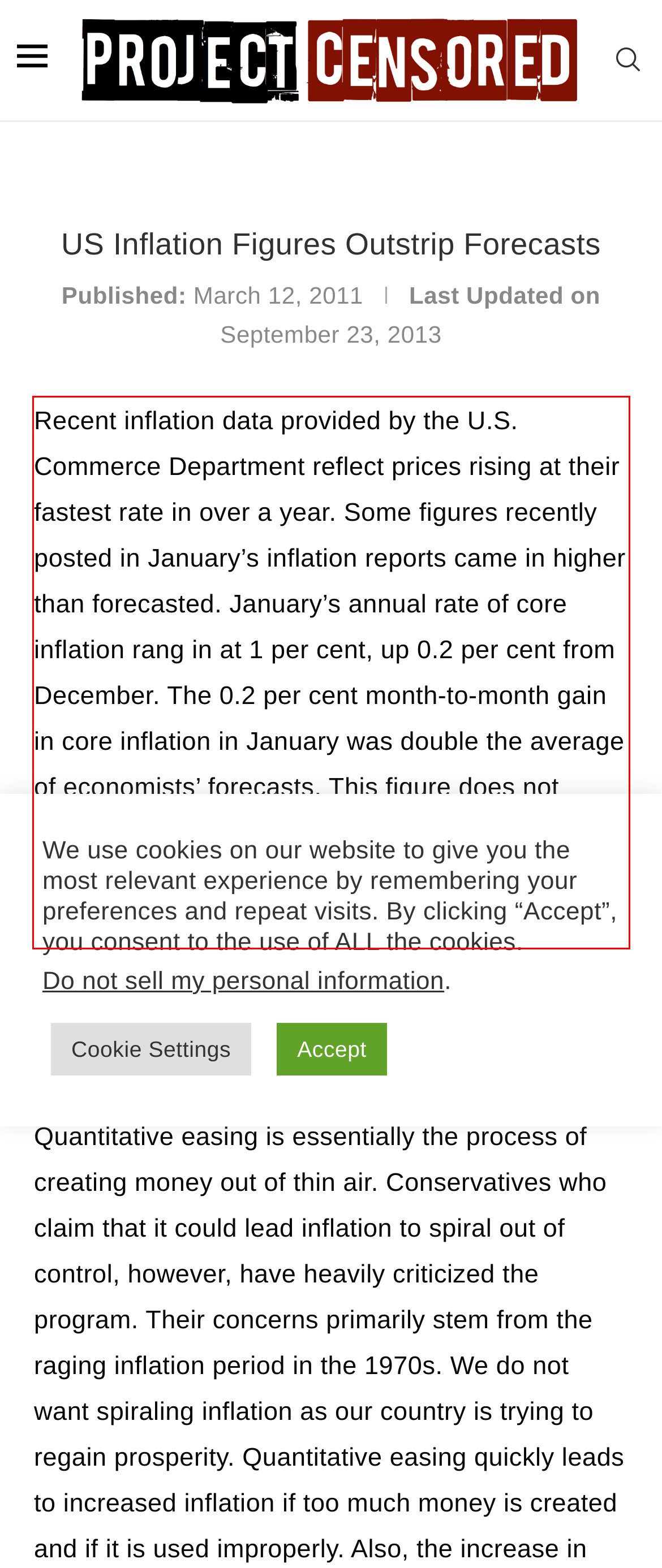Within the provided webpage screenshot, find the red rectangle bounding box and perform OCR to obtain the text content.

Recent inflation data provided by the U.S. Commerce Department reflect prices rising at their fastest rate in over a year. Some figures recently posted in January’s inflation reports came in higher than forecasted. January’s annual rate of core inflation rang in at 1 per cent, up 0.2 per cent from December. The 0.2 per cent month-to-month gain in core inflation in January was double the average of economists’ forecasts. This figure does not include volatile food or energy costs. If food and energy were incorporated, the estimated inflation rate would rise to about 1.6 per cent.